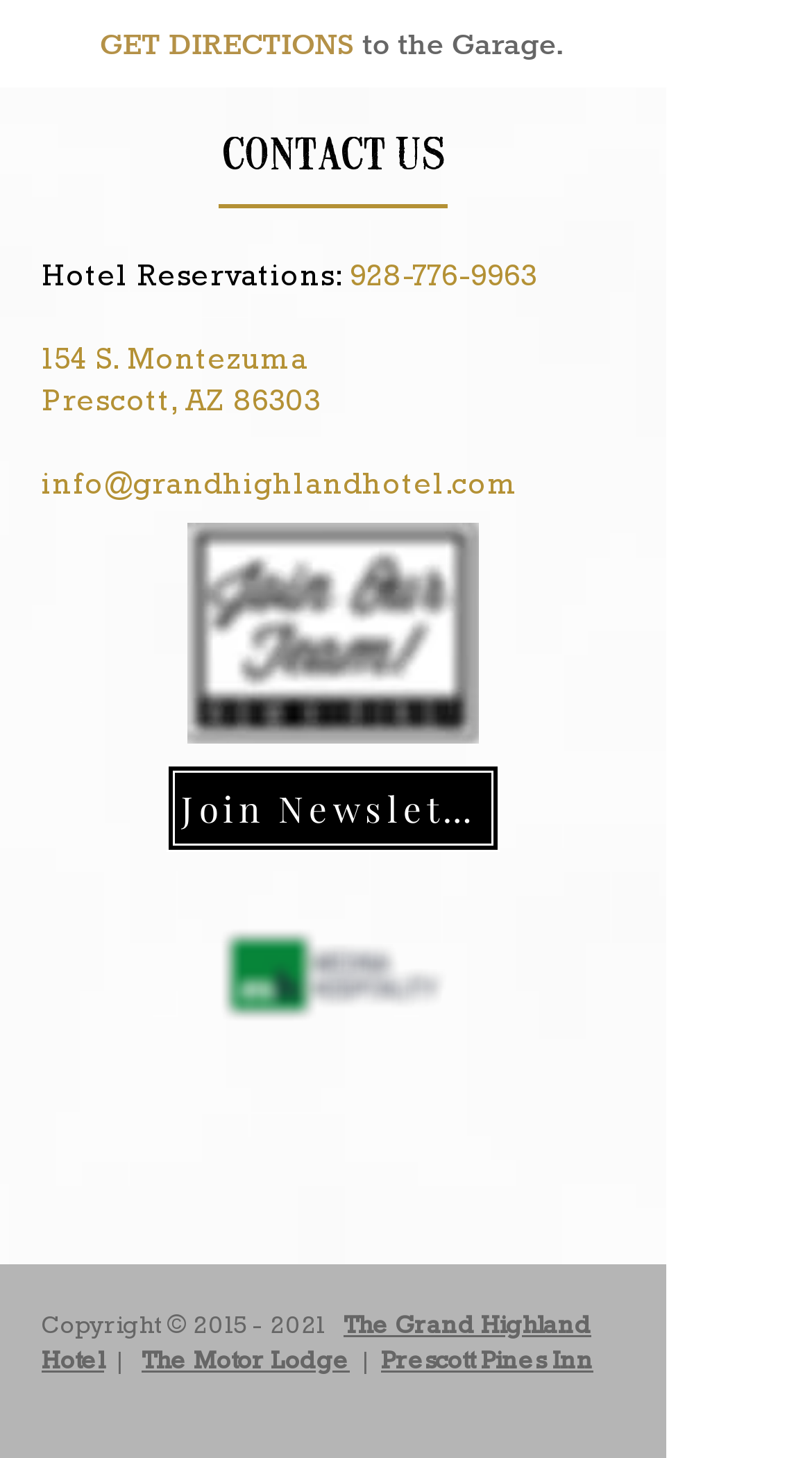Select the bounding box coordinates of the element I need to click to carry out the following instruction: "Call for hotel reservations".

[0.431, 0.173, 0.662, 0.2]